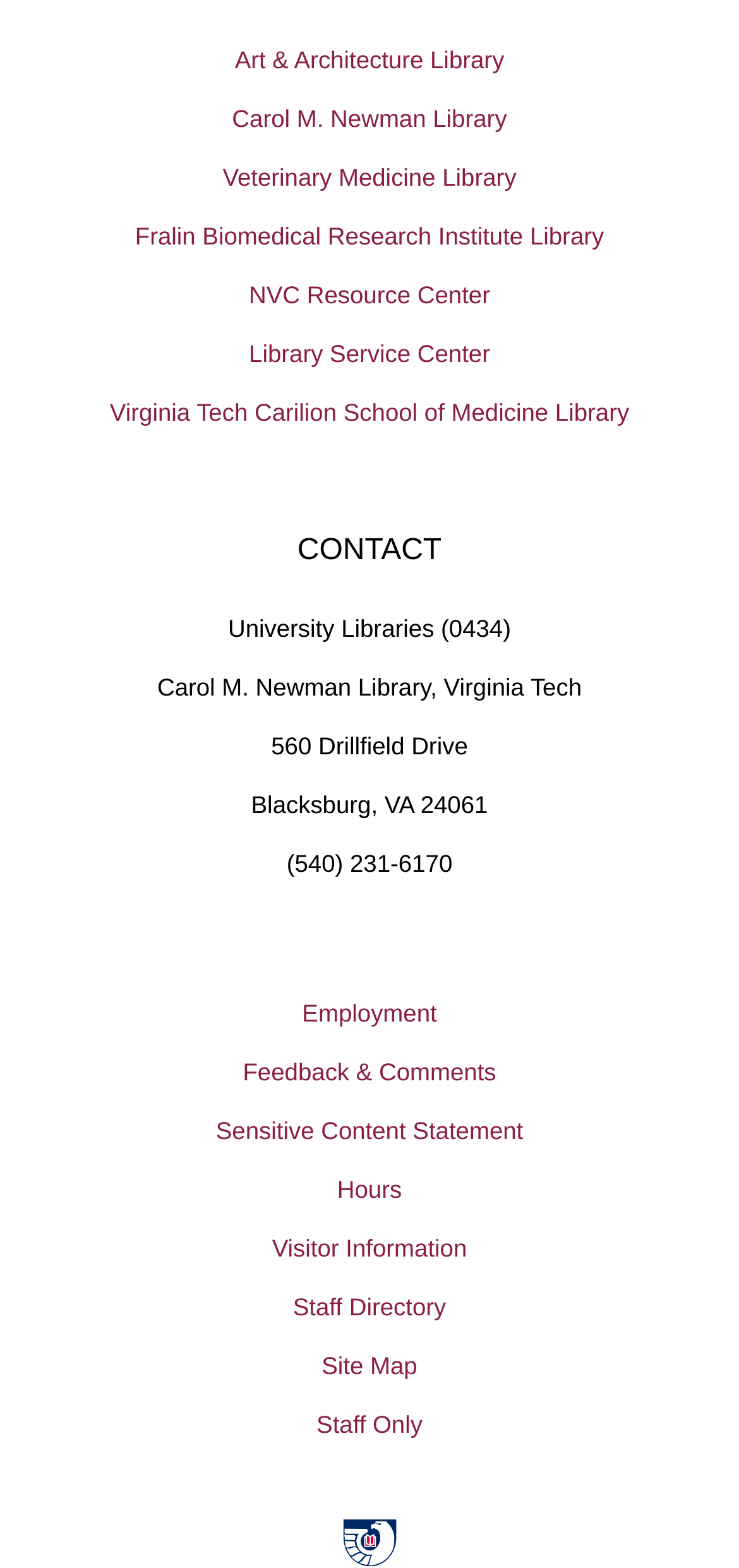Please answer the following question using a single word or phrase: 
What is the address of the University Libraries?

560 Drillfield Drive, Blacksburg, VA 24061